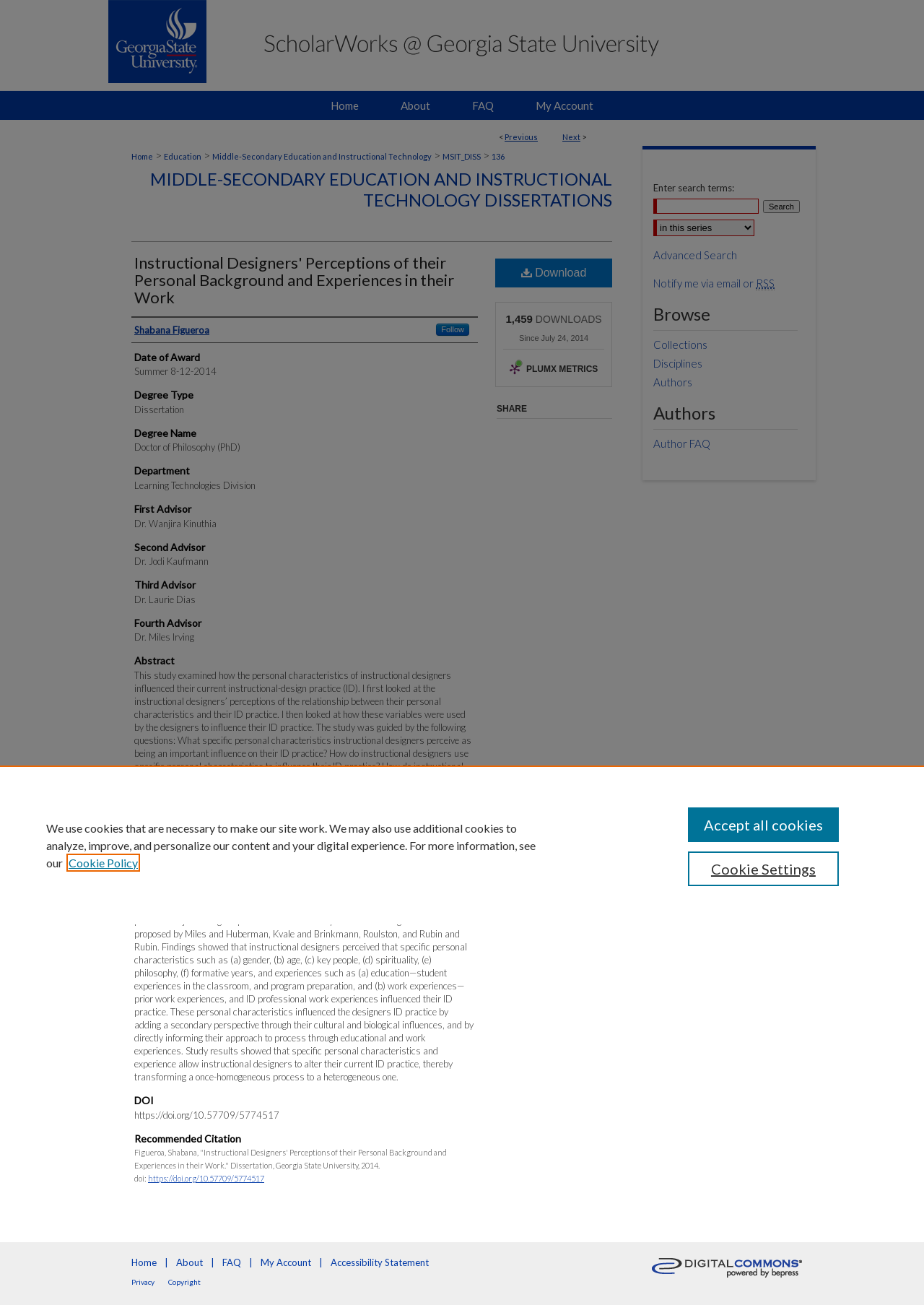Kindly provide the bounding box coordinates of the section you need to click on to fulfill the given instruction: "View the 'PLUMX METRICS'".

[0.545, 0.273, 0.653, 0.295]